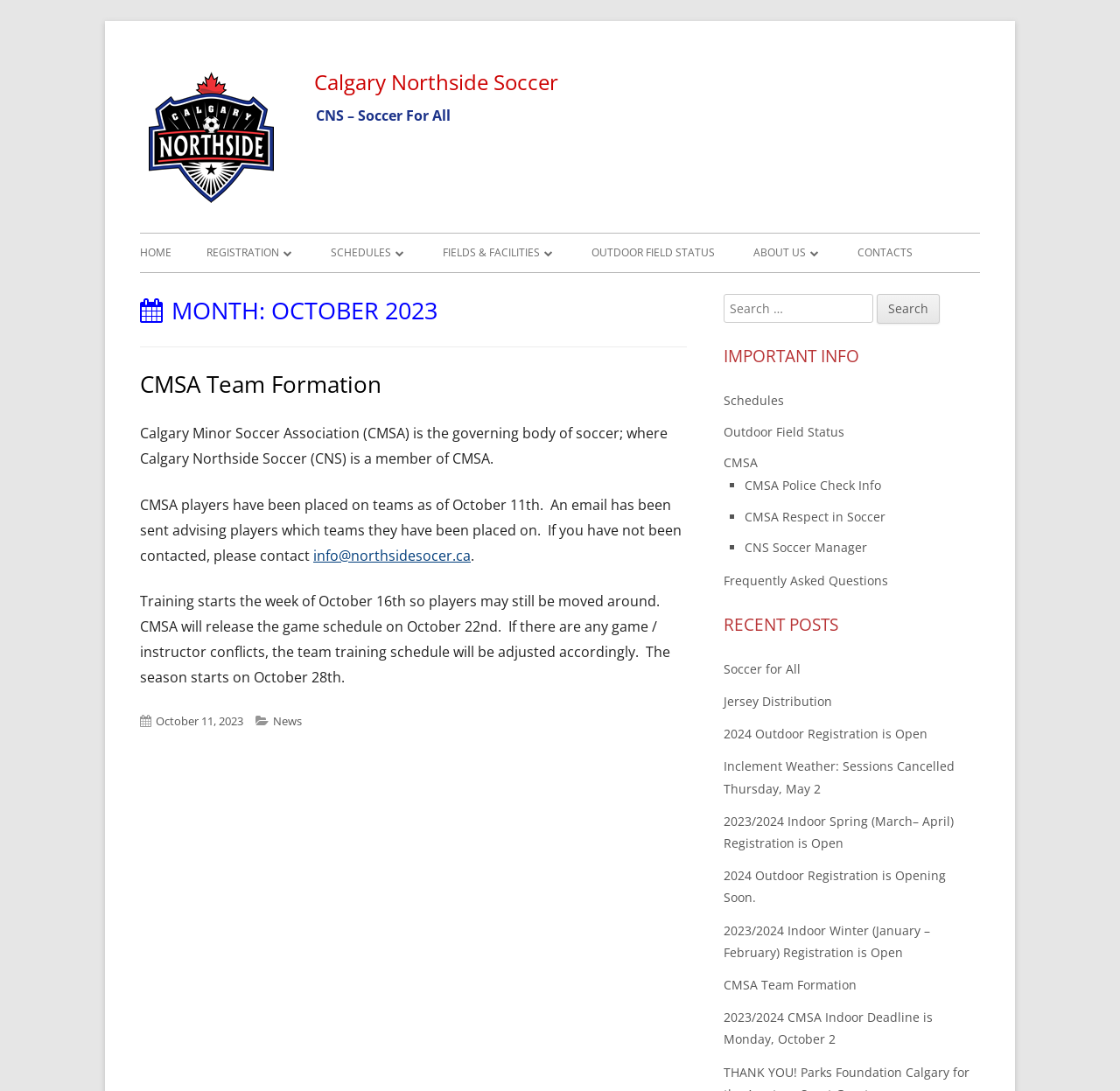Please locate the bounding box coordinates of the region I need to click to follow this instruction: "Contact CNS via email".

[0.28, 0.5, 0.42, 0.518]